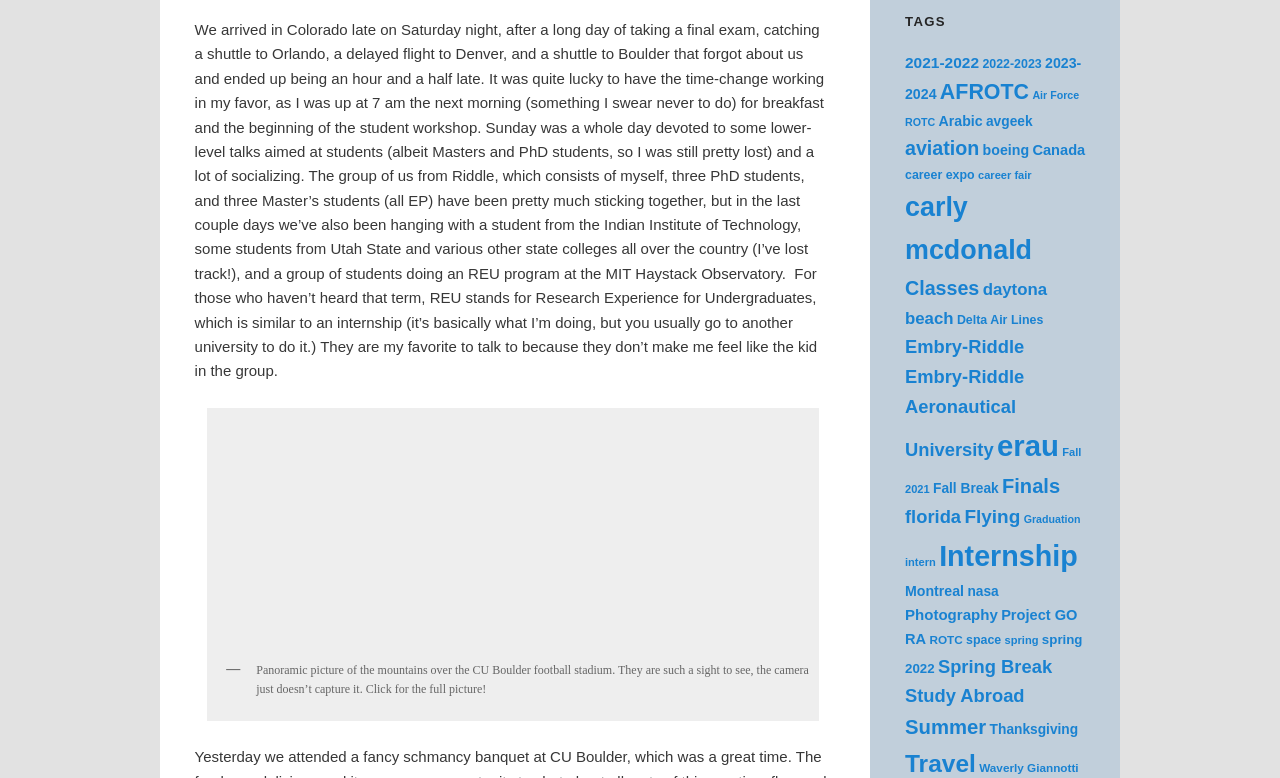Please mark the clickable region by giving the bounding box coordinates needed to complete this instruction: "Read the full panoramic picture of the mountains over the CU Boulder football stadium".

[0.2, 0.852, 0.632, 0.895]